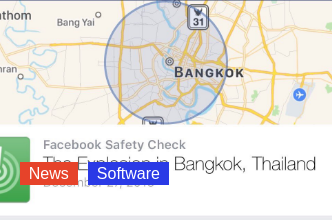Refer to the image and provide an in-depth answer to the question:
What is the date of the incident?

The date 'December 27, 2016' is noted below the title of the Facebook Safety Check notification, providing context about when this event occurred.